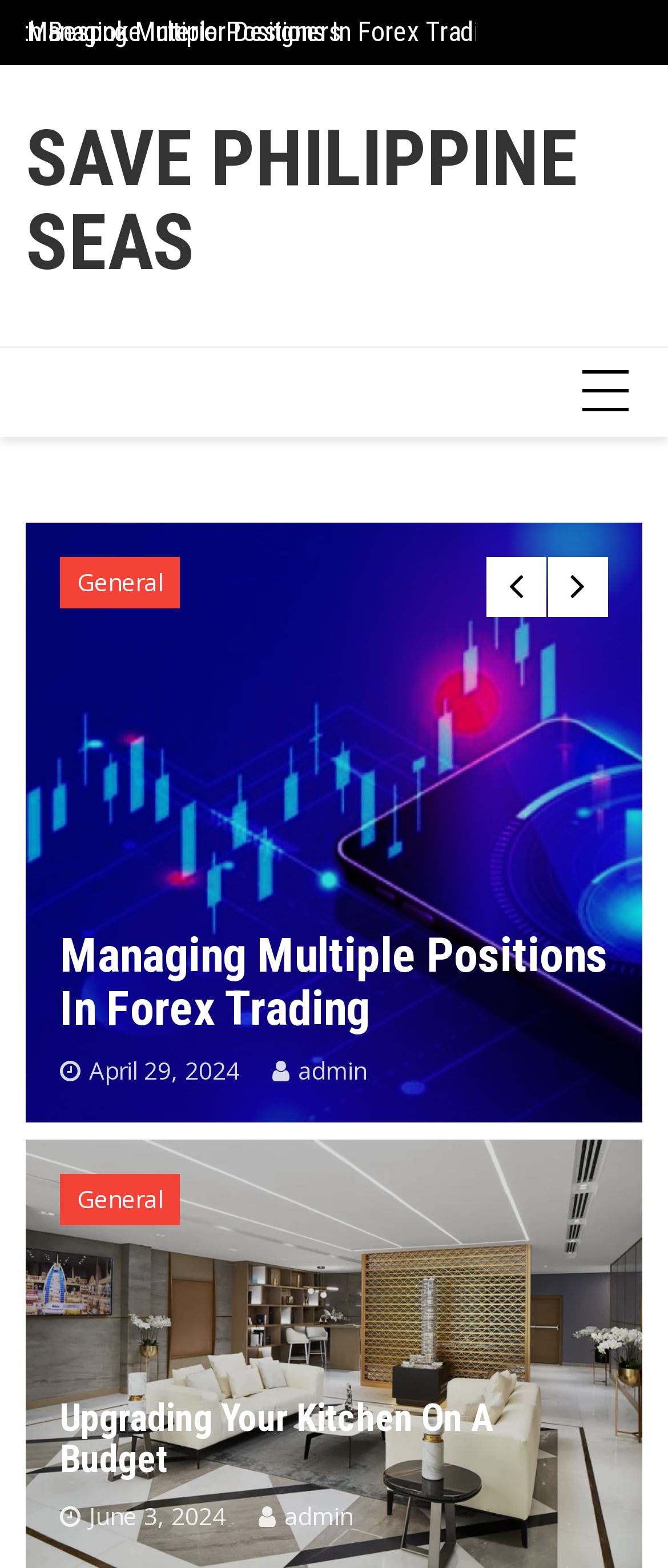Articulate a complete and detailed caption of the webpage elements.

The webpage is titled "Save Philippine Seas" and appears to be a blog or news website. At the top, there is a large heading that reads "Launching Your Venture: Business Success With Meydan Free Zone License". Below this, there is a prominent heading "SAVE PHILIPPINE SEAS" with a link to the same title. 

To the right of the "SAVE PHILIPPINE SEAS" heading, there is a link with no text. On the left side of the page, there are several sections with headings and links. The first section has a heading "Upgrading Your Kitchen On A Budget" with a link to the same title, and below it, there is a link with a date "June 3, 2024" and another link with the text "admin". 

Further down on the left side, there are two buttons, "Previous" and "Next", which are likely used for navigation. Below these buttons, there are more sections with the same headings and links as above, including "General", "Upgrading Your Kitchen On A Budget", and links with the date and "admin" text.